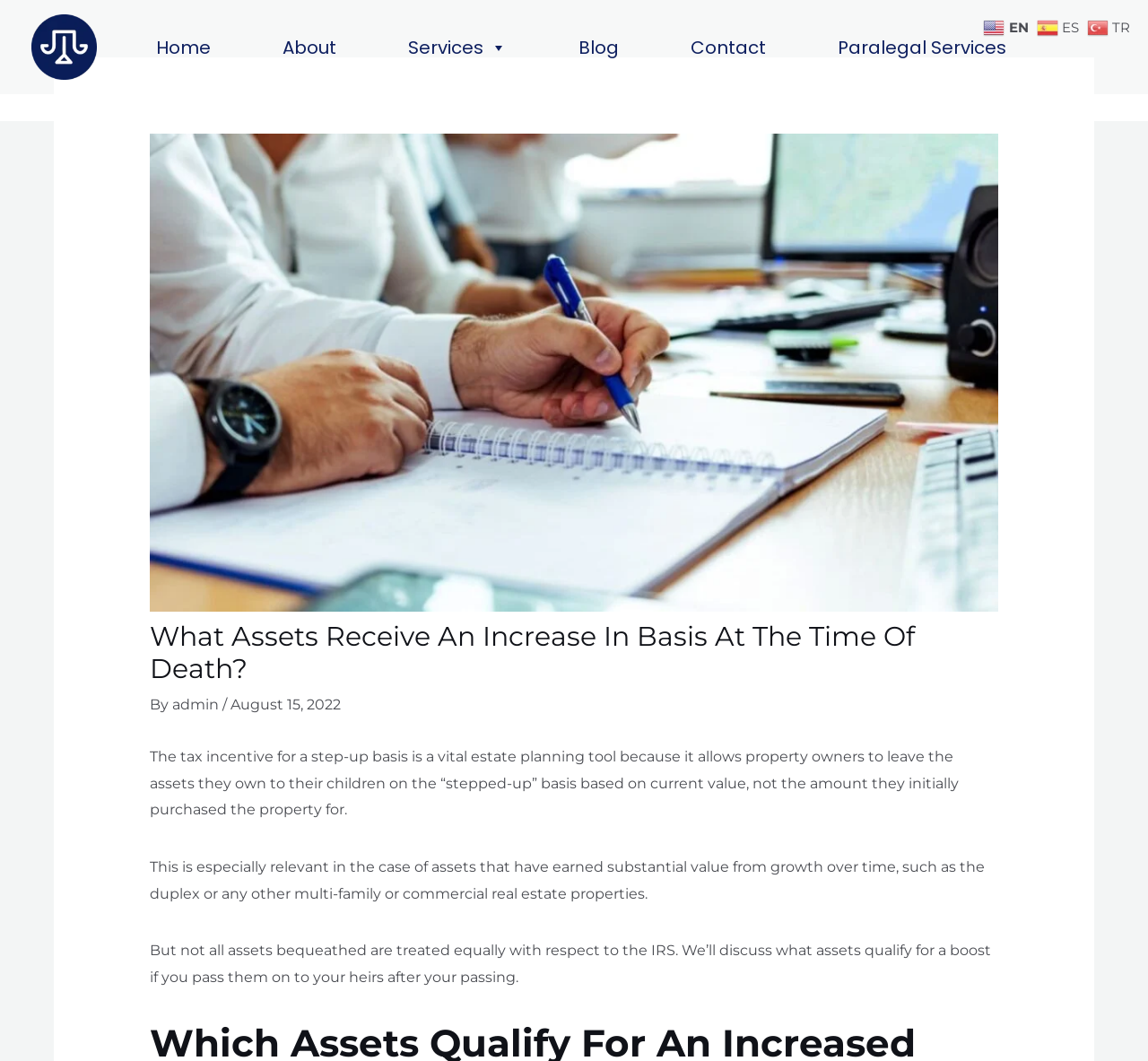Find the bounding box coordinates for the HTML element specified by: "Paralegal Services".

[0.722, 0.027, 0.884, 0.061]